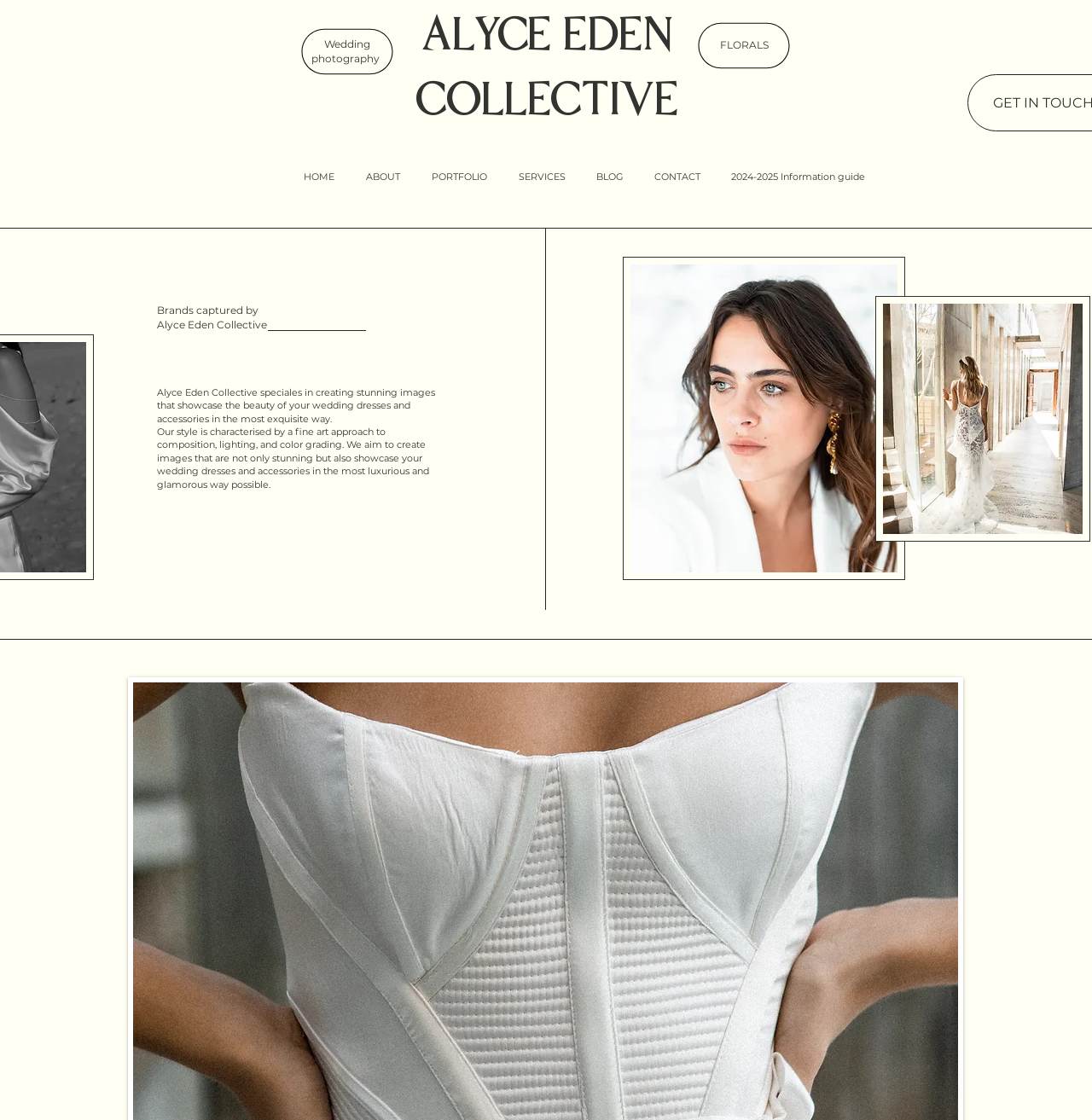Provide a brief response to the question using a single word or phrase: 
What is the purpose of the 'CONNECT WITH ME' link?

To connect with Alyce Eden